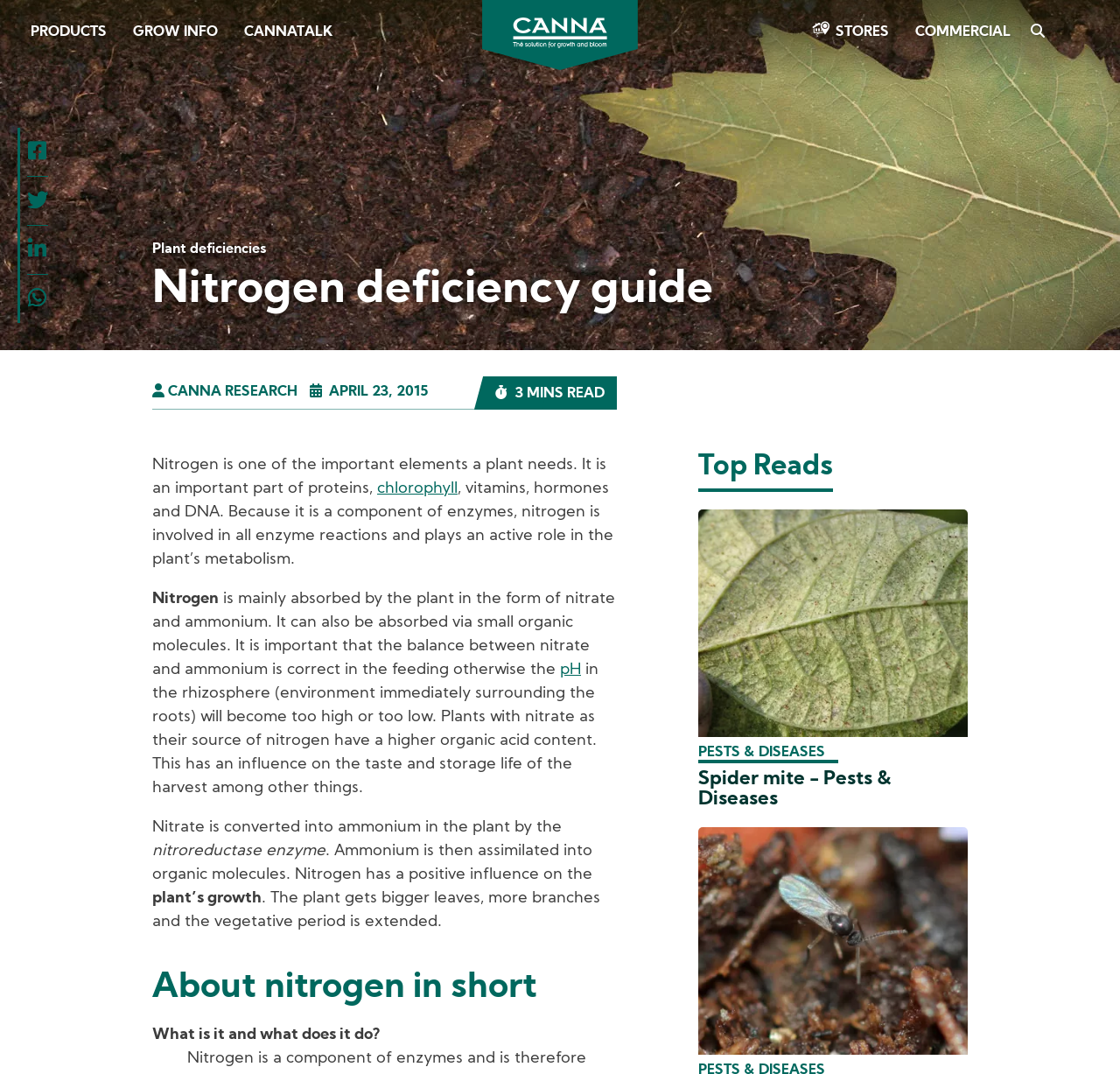Find the bounding box coordinates of the element to click in order to complete this instruction: "Read about 'chlorophyll'". The bounding box coordinates must be four float numbers between 0 and 1, denoted as [left, top, right, bottom].

[0.337, 0.447, 0.409, 0.463]